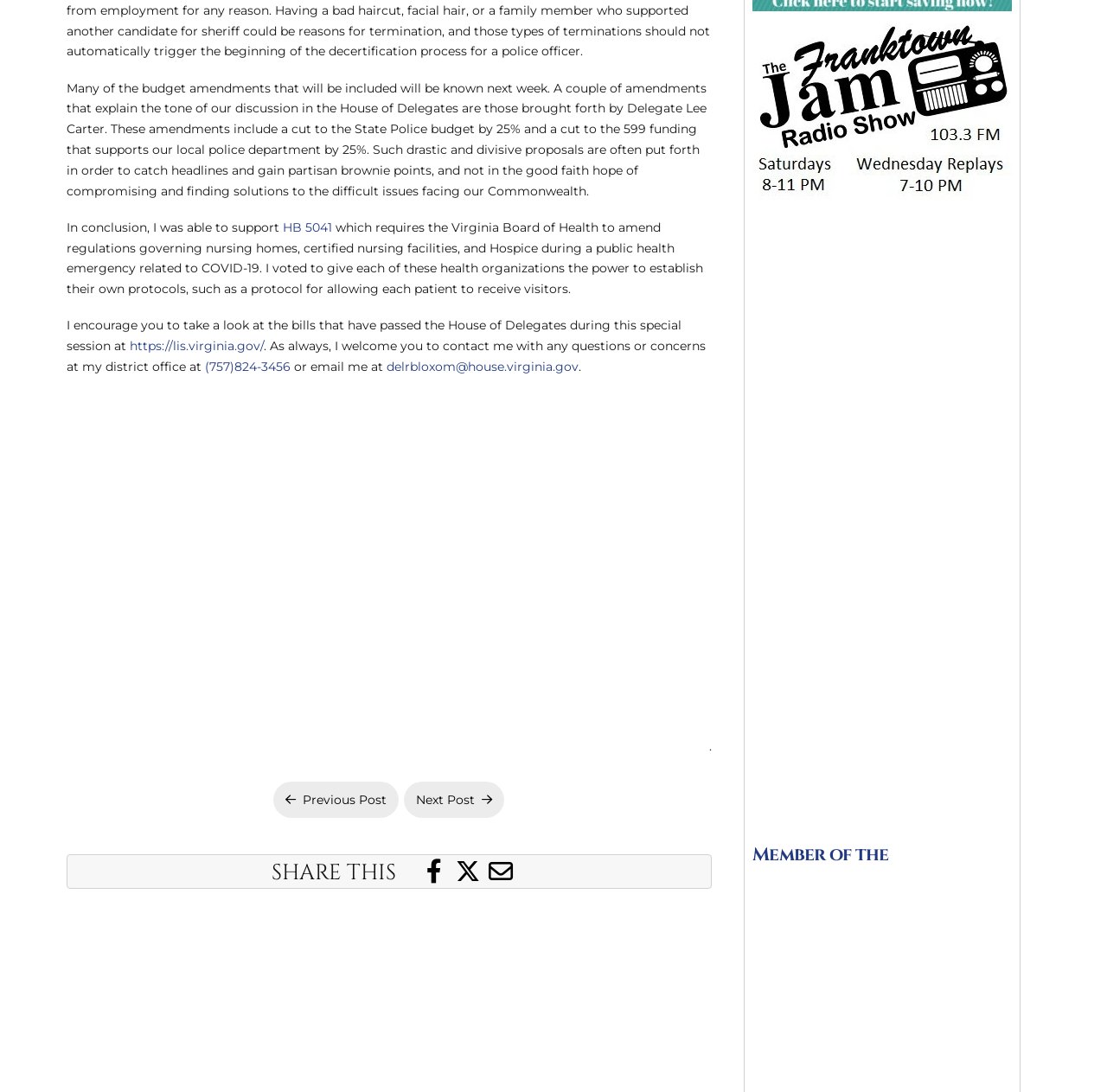Please locate the bounding box coordinates of the element that should be clicked to complete the given instruction: "visit the website at https://lis.virginia.gov/".

[0.117, 0.31, 0.238, 0.324]